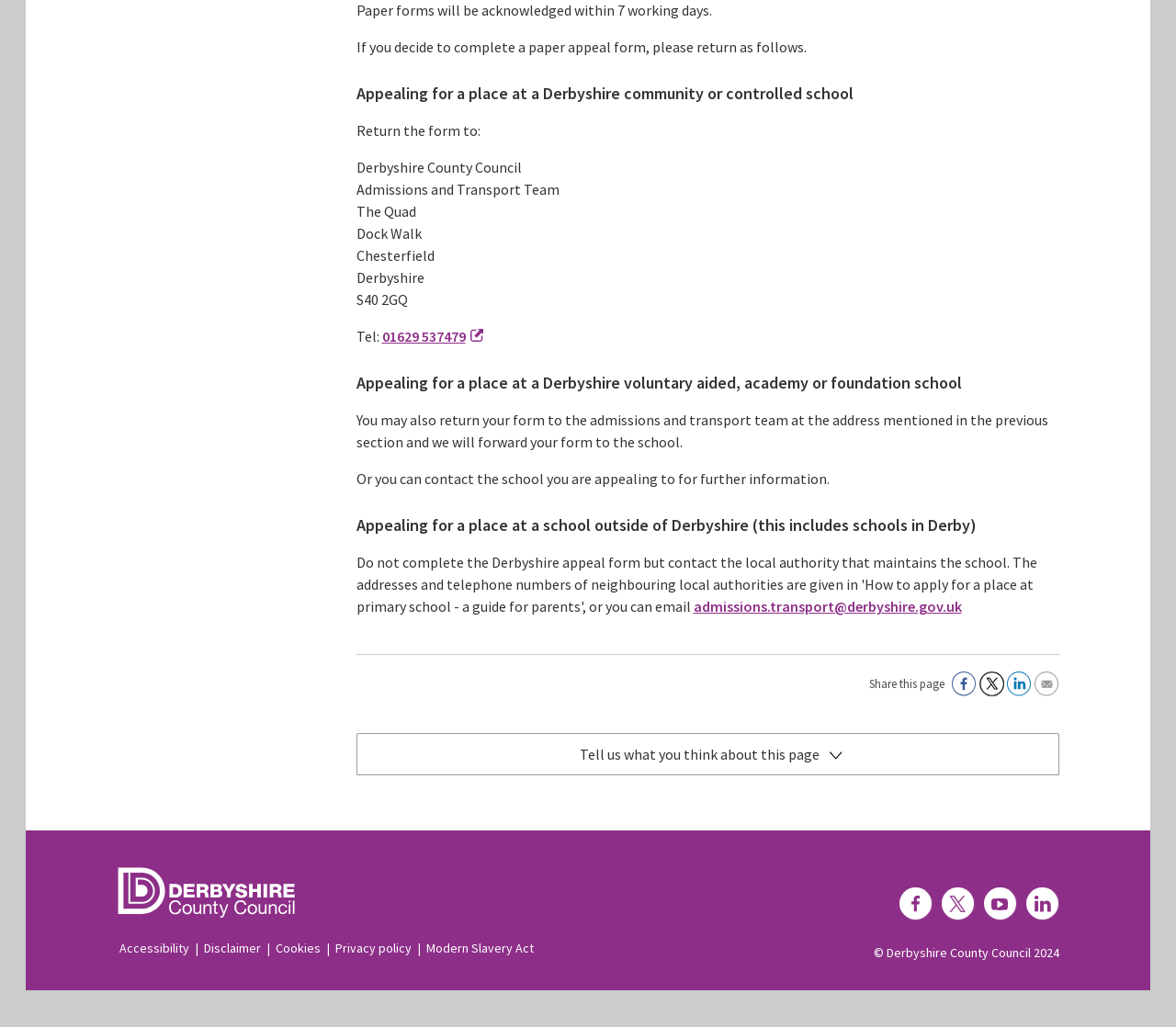From the details in the image, provide a thorough response to the question: What is the address to return the paper appeal form?

The address to return the paper appeal form is mentioned in the section 'If you decide to complete a paper appeal form, please return as follows.' which is 'Derbyshire County Council, Admissions and Transport Team, The Quad, Dock Walk, Chesterfield, Derbyshire, S40 2GQ'.